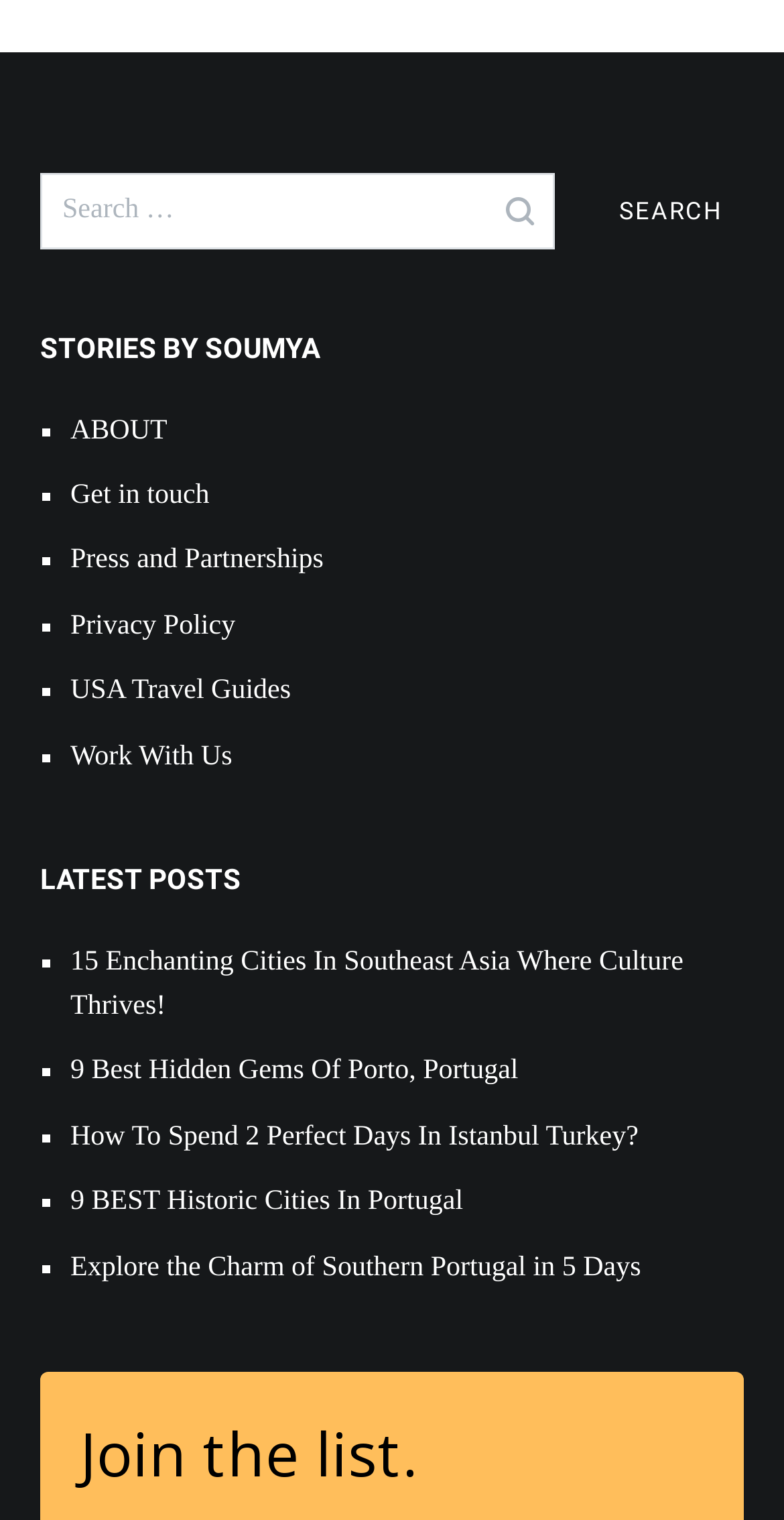Please determine the bounding box coordinates of the element's region to click in order to carry out the following instruction: "Join the list". The coordinates should be four float numbers between 0 and 1, i.e., [left, top, right, bottom].

[0.103, 0.929, 0.897, 0.984]